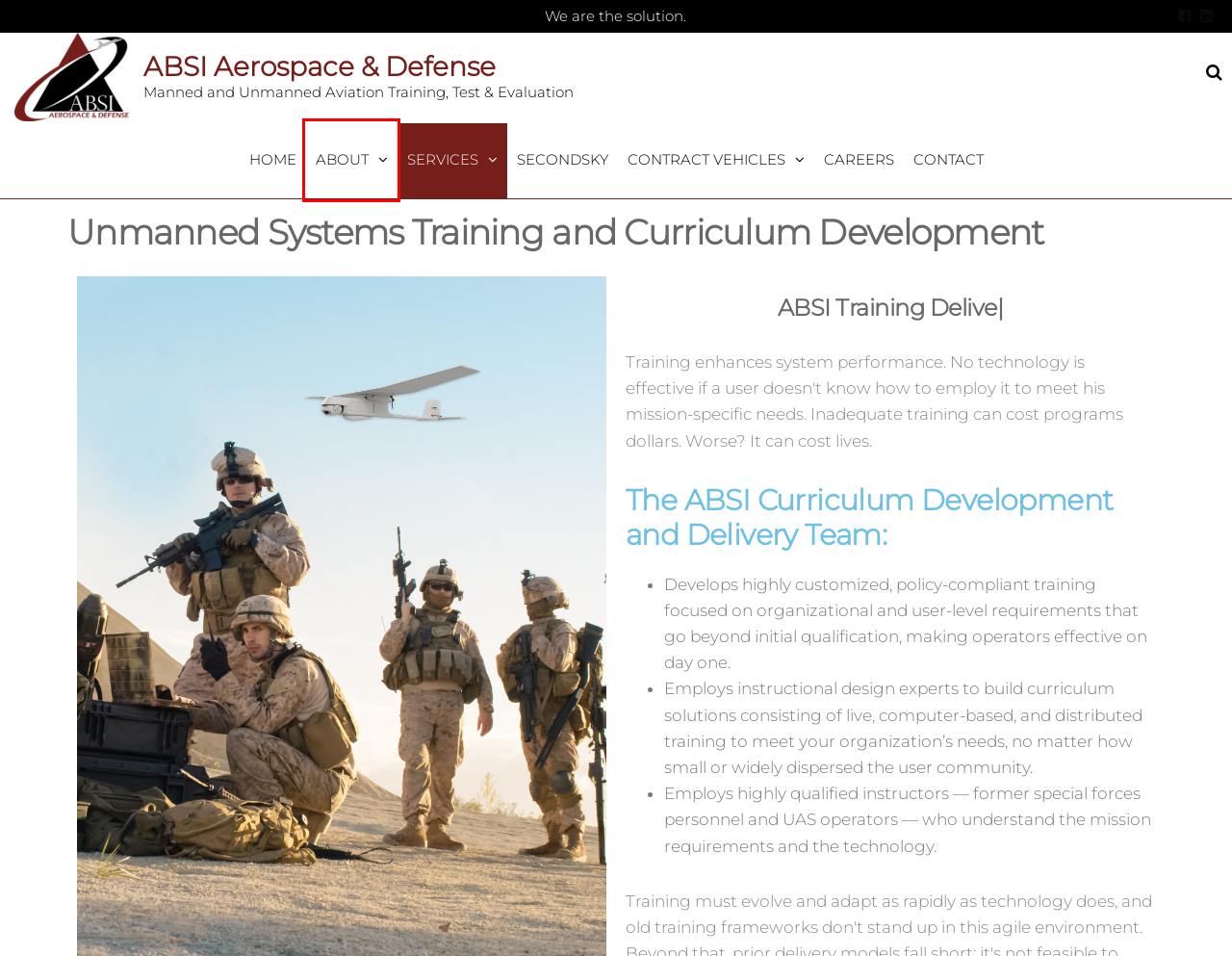Review the screenshot of a webpage which includes a red bounding box around an element. Select the description that best fits the new webpage once the element in the bounding box is clicked. Here are the candidates:
A. Services – ABSI Aerospace & Defense
B. Careers – ABSI Aerospace & Defense
C. Contact – ABSI Aerospace & Defense
D. About – ABSI Aerospace & Defense
E. SecondSky is an immersive and innovative virtual pilot training system
F. ABSI Aerospace & Defense – Manned and Unmanned Aviation Training, Test & Evaluation
G. ABSI Joint Venture redUAS Demonstrates Counter UAS Capabilities – ABSI Aerospace & Defense
H. Doing Business with ABSI Aerospace & Defense – ABSI Aerospace & Defense

D